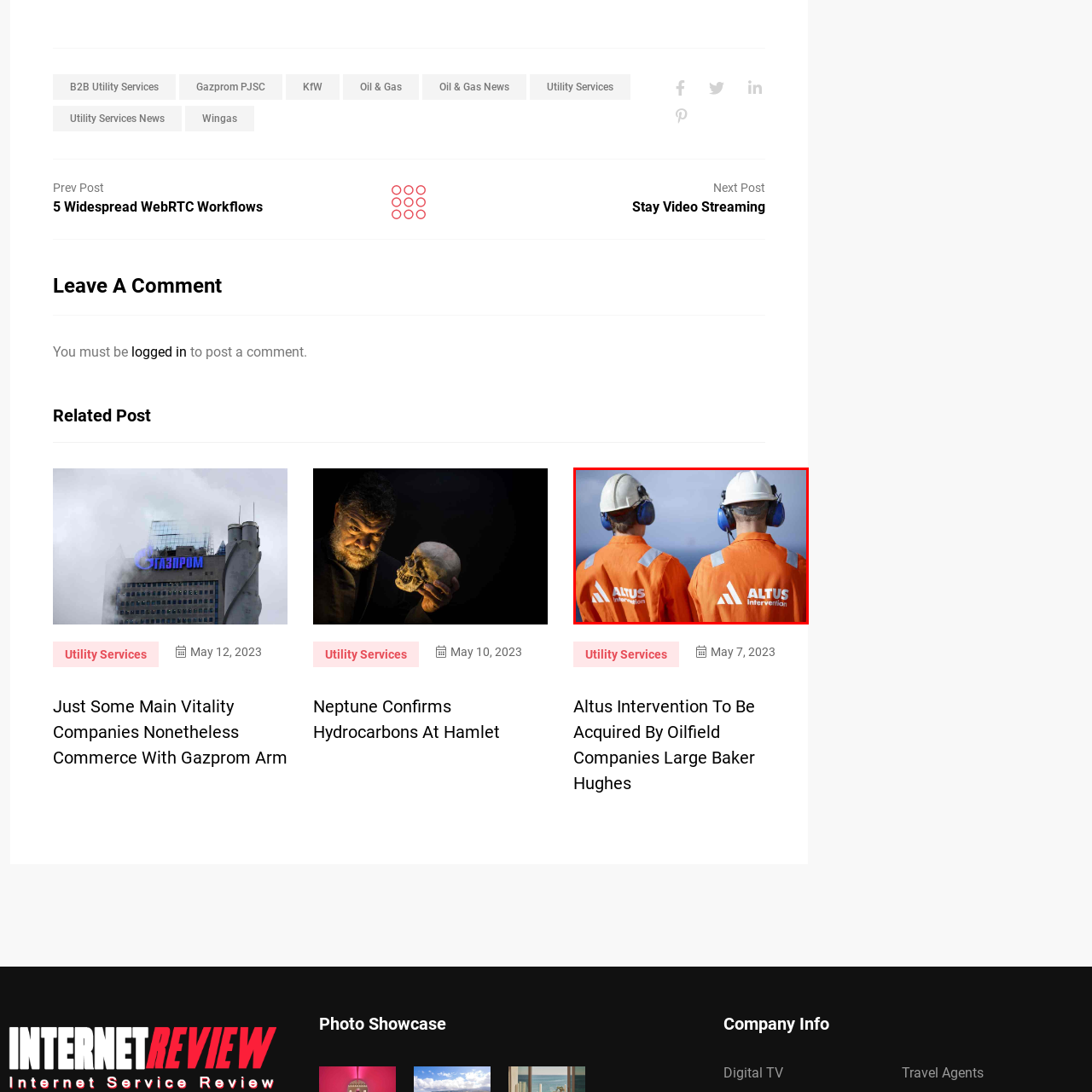What type of environment is hinted at in the background?
Inspect the image within the red bounding box and answer the question in detail.

The blurred background of the image suggests a maritime or offshore setting, which aligns with Altus Intervention's focus on intervention and operational services in challenging environments, as mentioned in the caption.